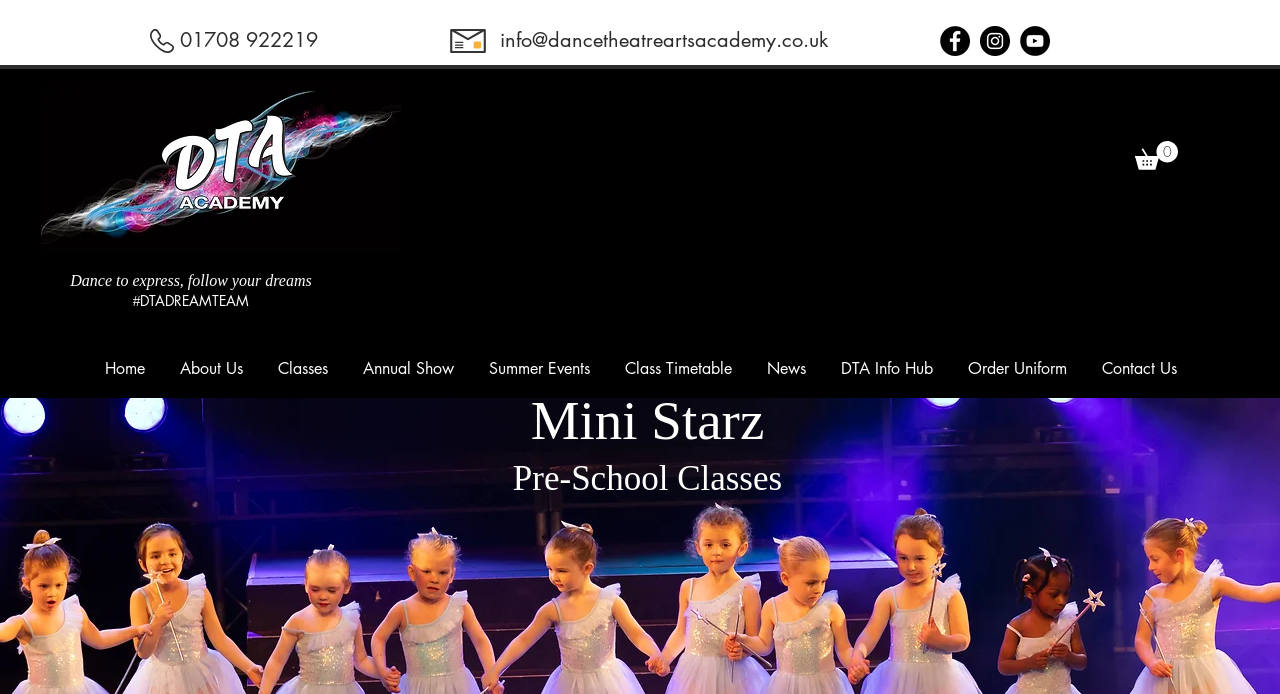Identify the bounding box coordinates necessary to click and complete the given instruction: "Visit Facebook page".

[0.734, 0.037, 0.758, 0.081]